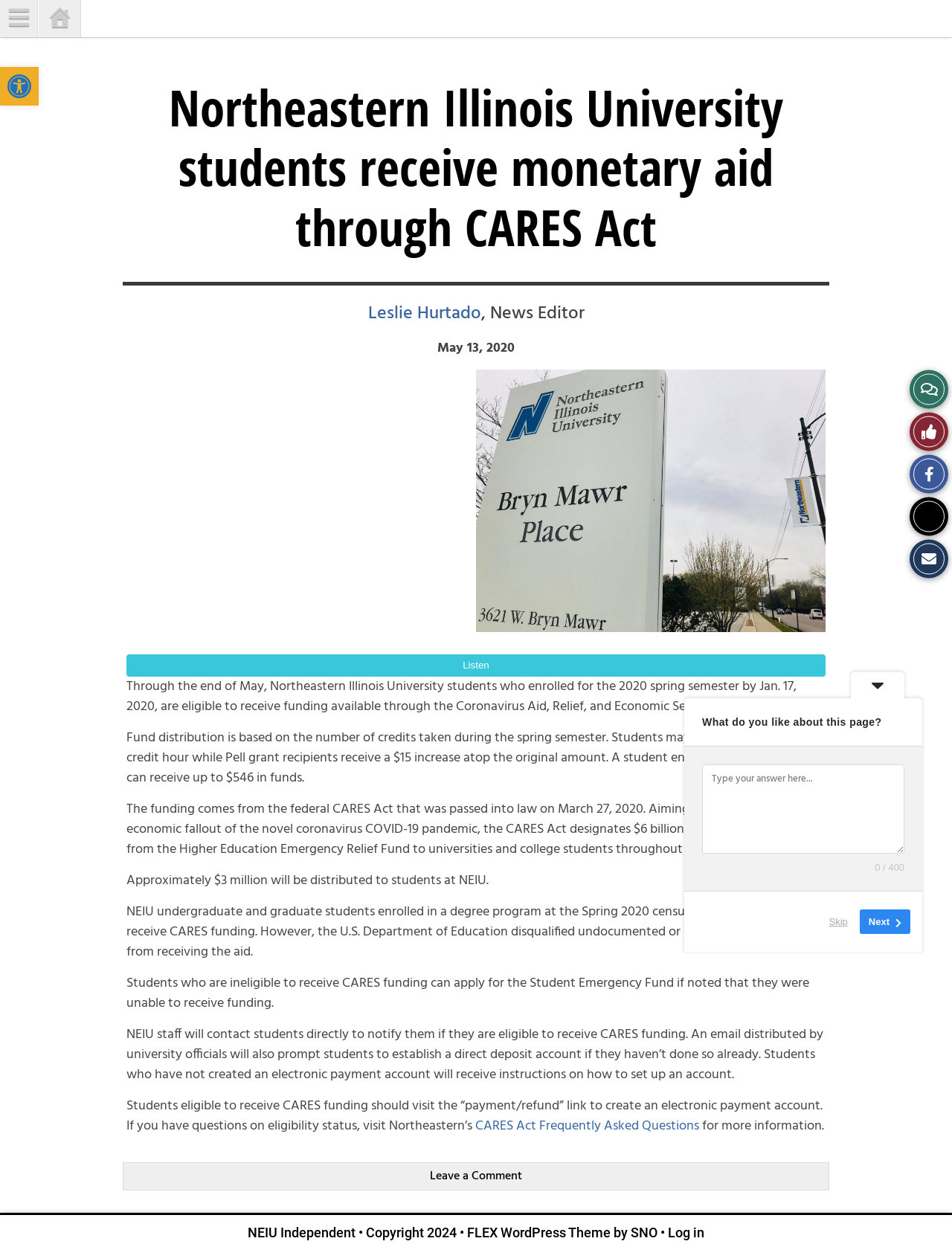Please identify the bounding box coordinates of the area I need to click to accomplish the following instruction: "Log in".

[0.702, 0.982, 0.74, 0.994]